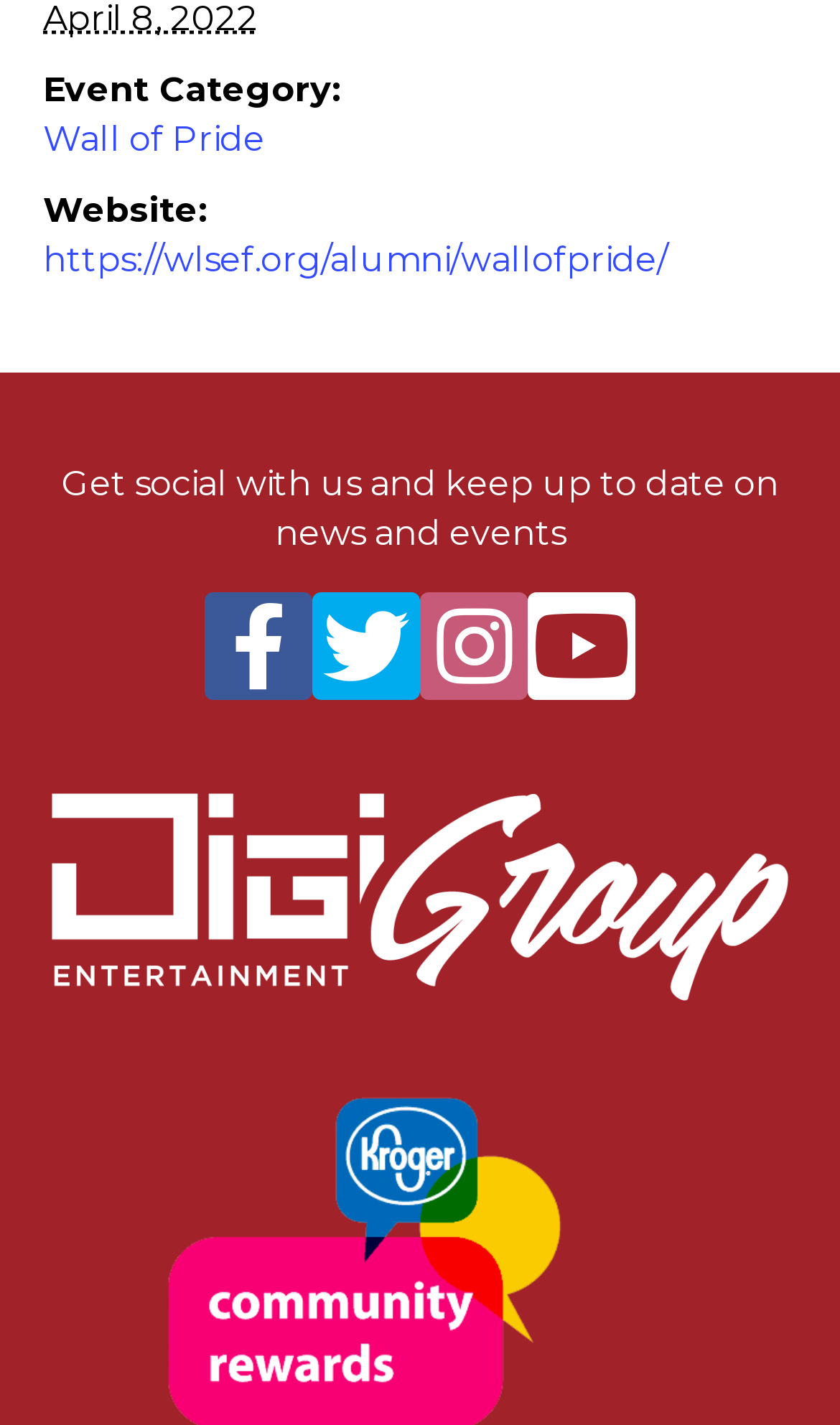What is the URL of the Wall of Pride website?
Answer the question with detailed information derived from the image.

The URL of the Wall of Pride website can be found in the description list detail element, where it says 'Website:' and the corresponding link has the URL 'https://wlsef.org/alumni/wallofpride/'.